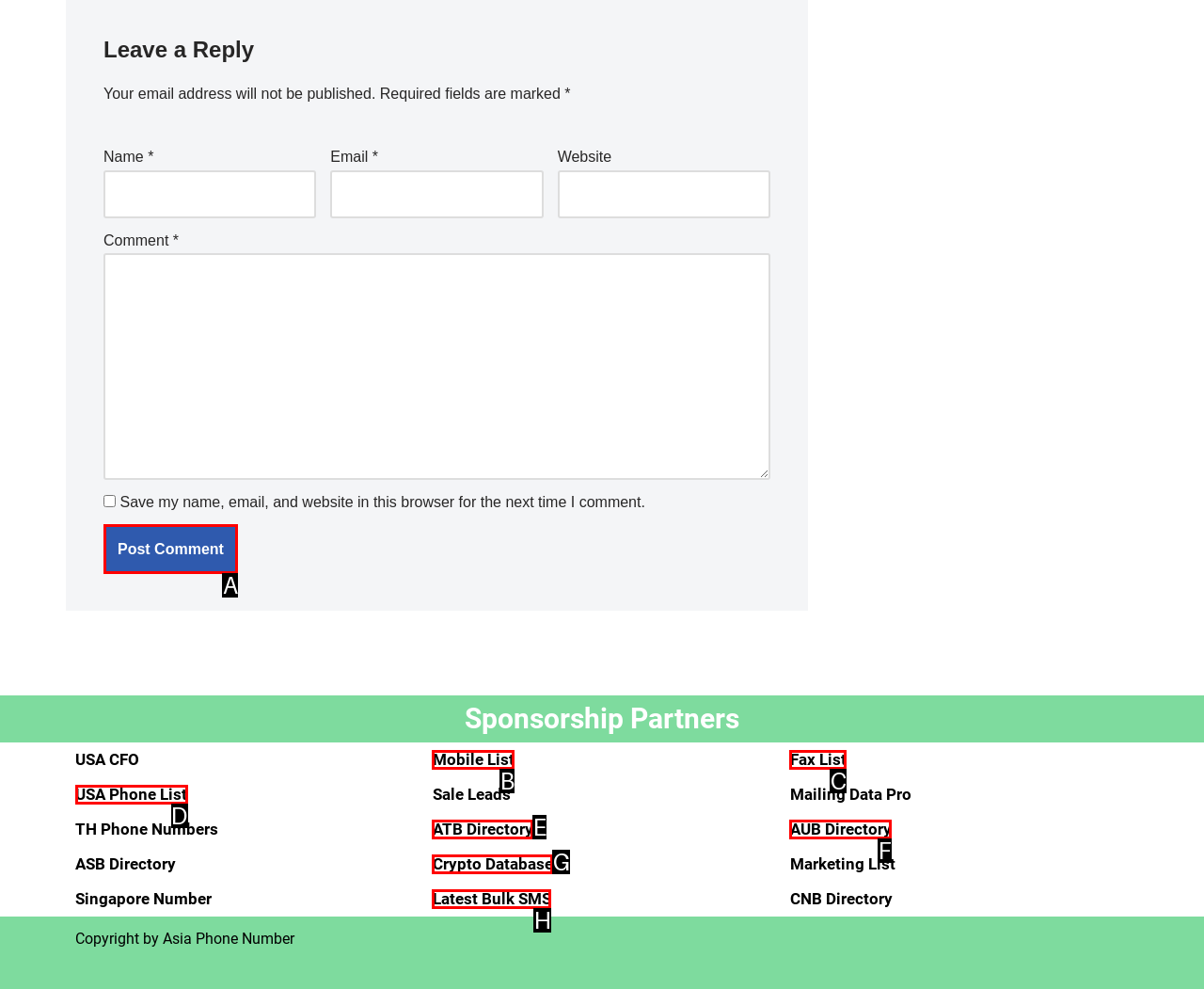With the description: USA Phone List, find the option that corresponds most closely and answer with its letter directly.

D